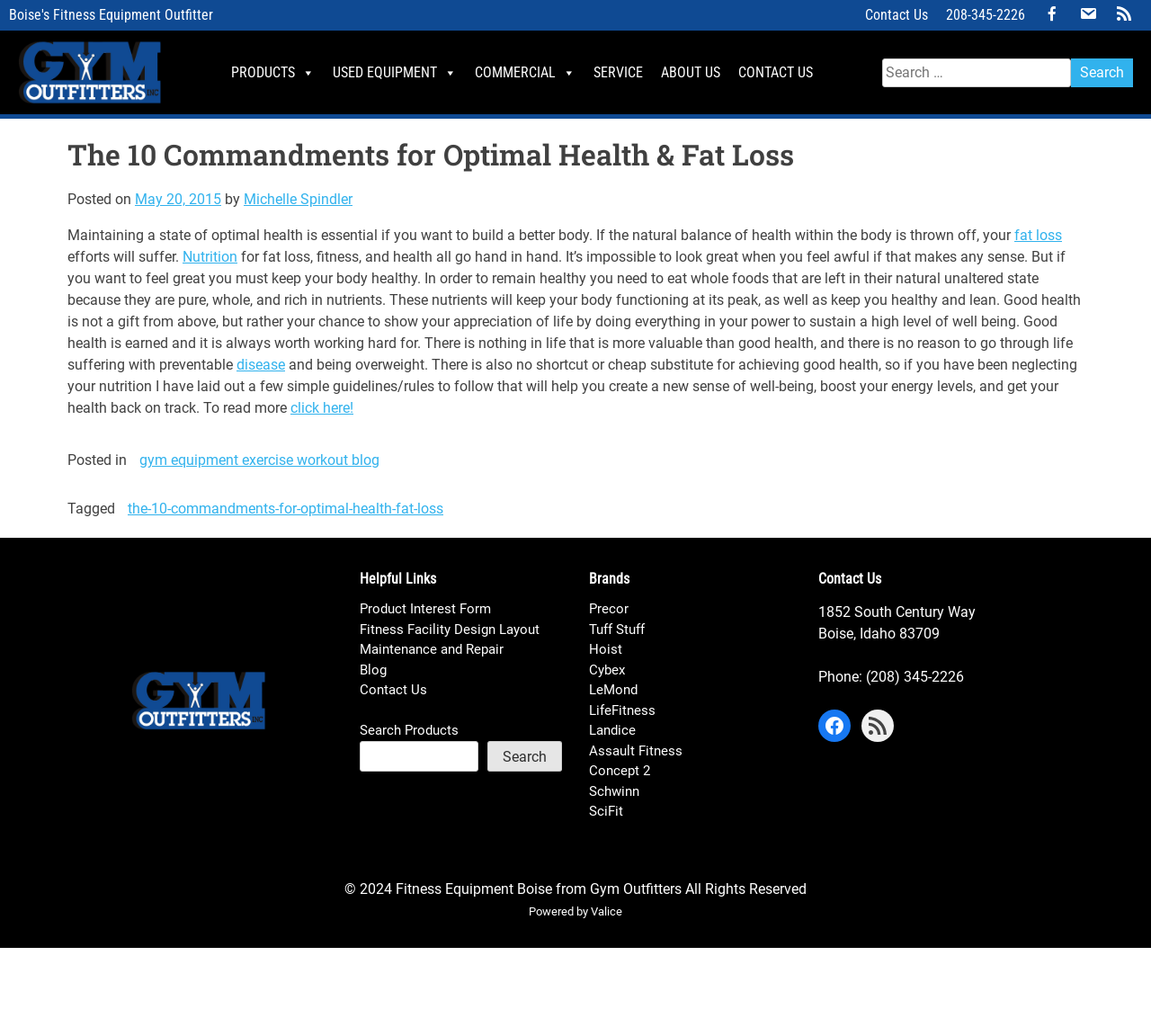What is the phone number of the contact?
Kindly answer the question with as much detail as you can.

I found the phone number in the 'Contact Us' section at the bottom of the webpage, which is 'Phone: (208) 345-2226'.